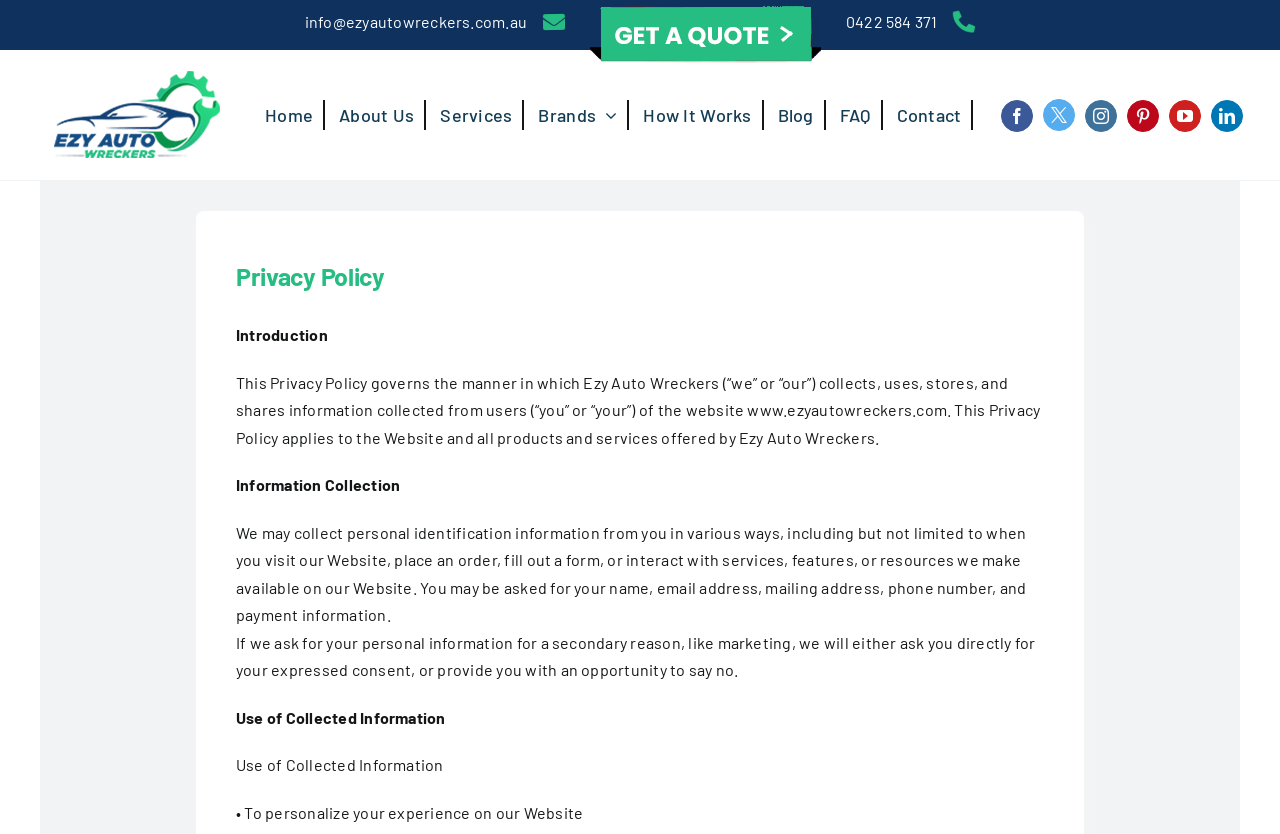Pinpoint the bounding box coordinates of the clickable area needed to execute the instruction: "Contact us via email". The coordinates should be specified as four float numbers between 0 and 1, i.e., [left, top, right, bottom].

[0.218, 0.01, 0.461, 0.043]